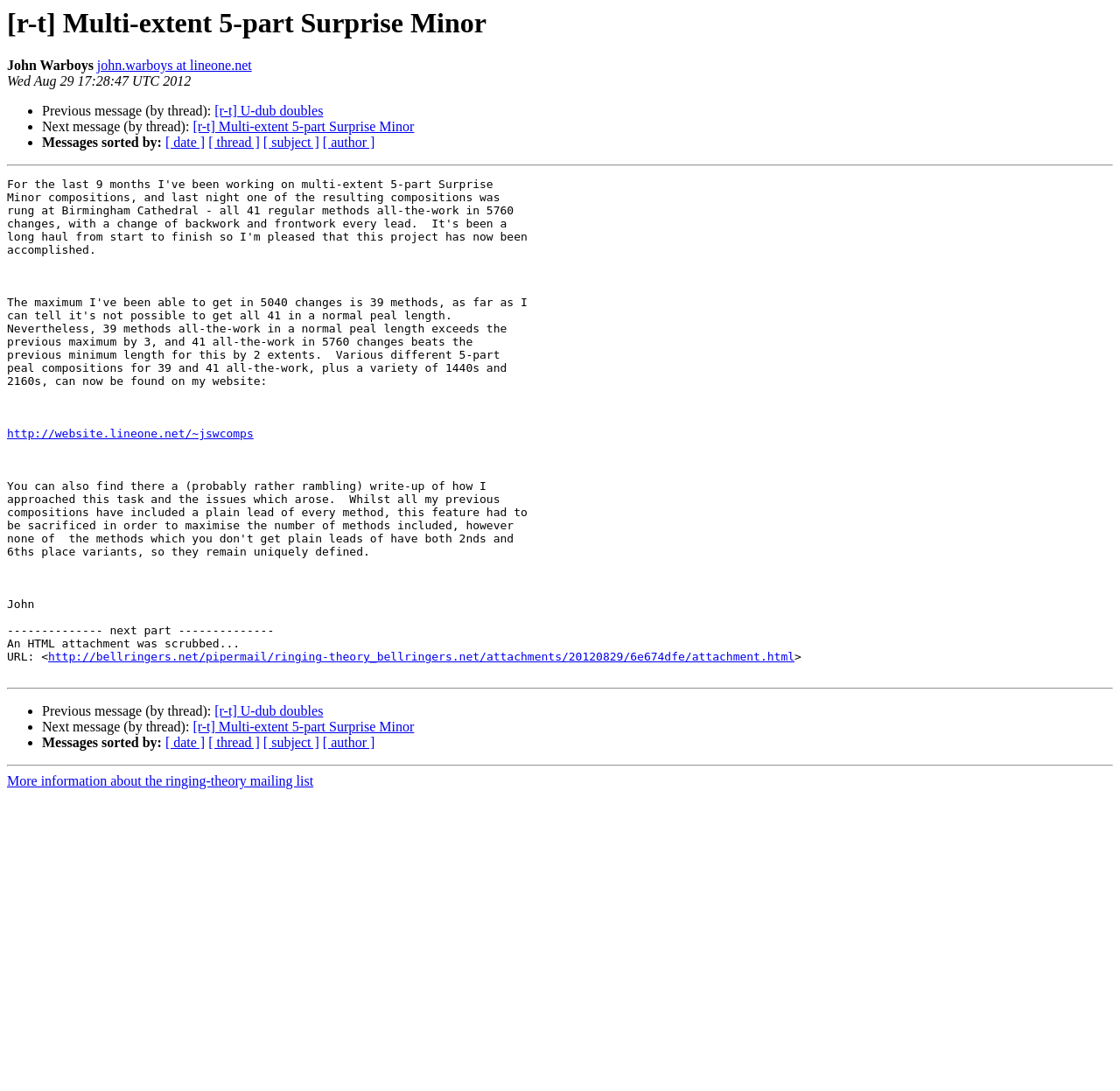Given the element description HoroscopeView, identify the bounding box coordinates for the UI element on the webpage screenshot. The format should be (top-left x, top-left y, bottom-right x, bottom-right y), with values between 0 and 1.

None